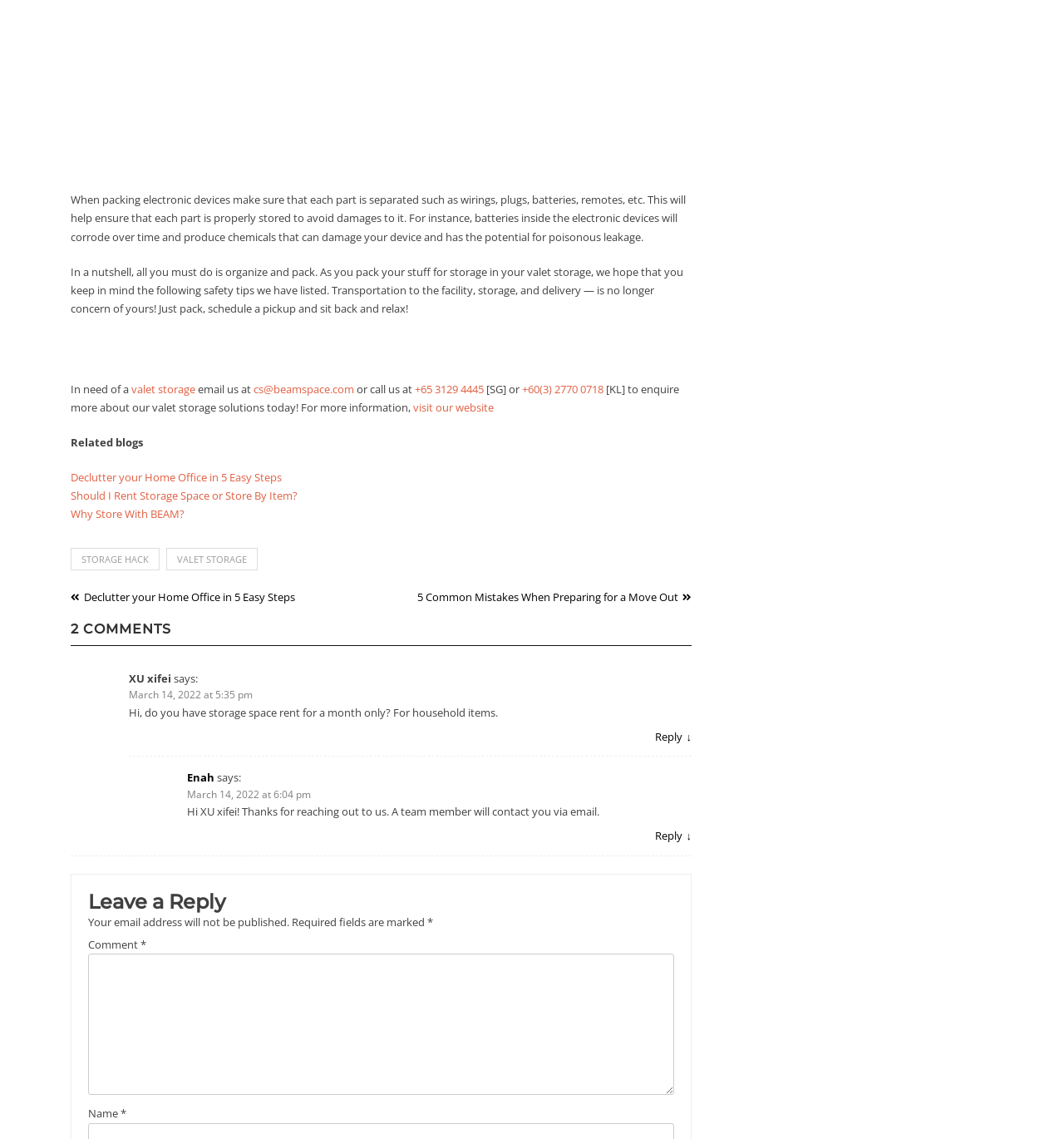Respond with a single word or phrase to the following question: What is the title of the first related blog post?

Declutter your Home Office in 5 Easy Steps